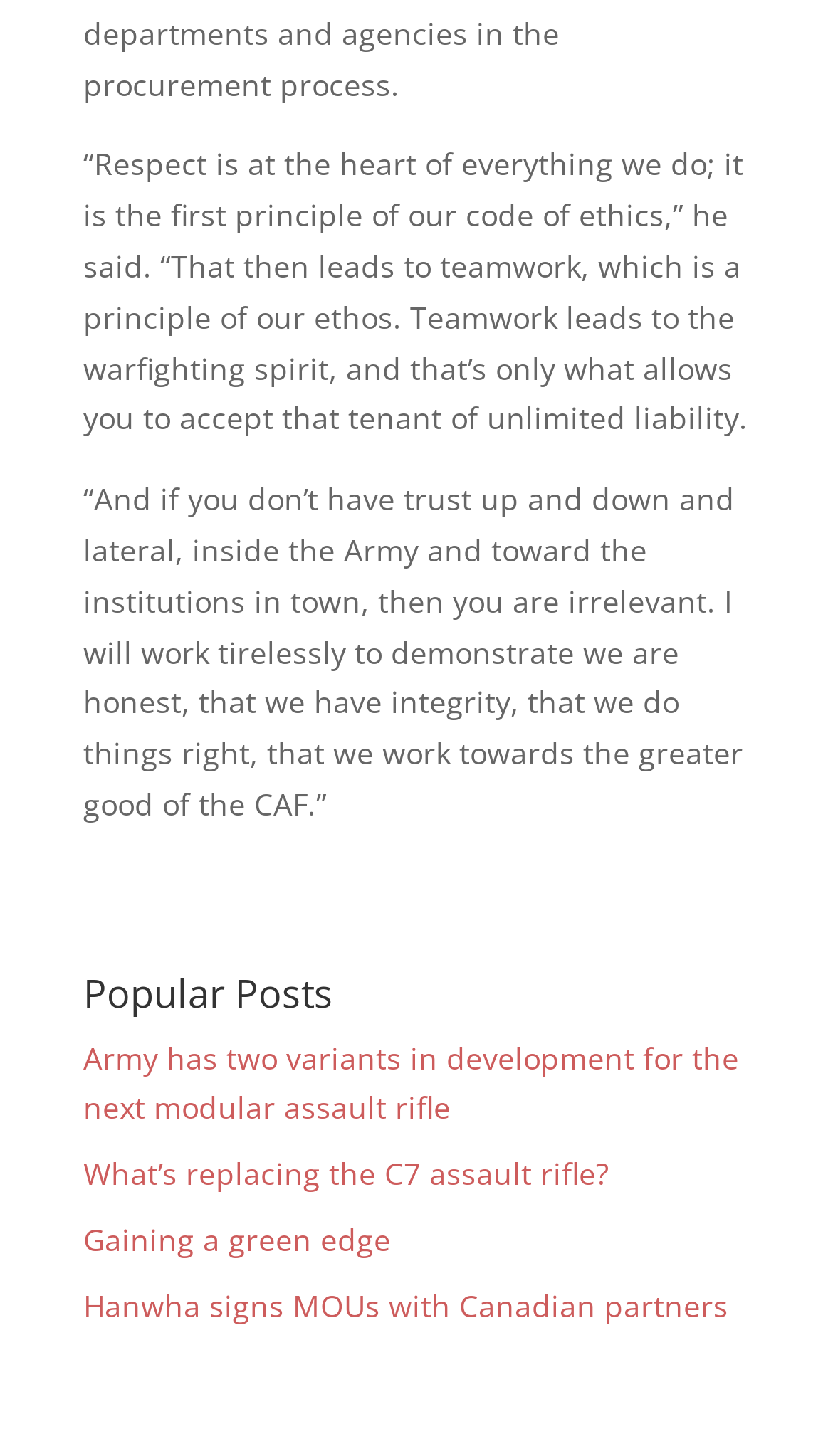Using the description: "Gaining a green edge", determine the UI element's bounding box coordinates. Ensure the coordinates are in the format of four float numbers between 0 and 1, i.e., [left, top, right, bottom].

[0.1, 0.837, 0.469, 0.865]